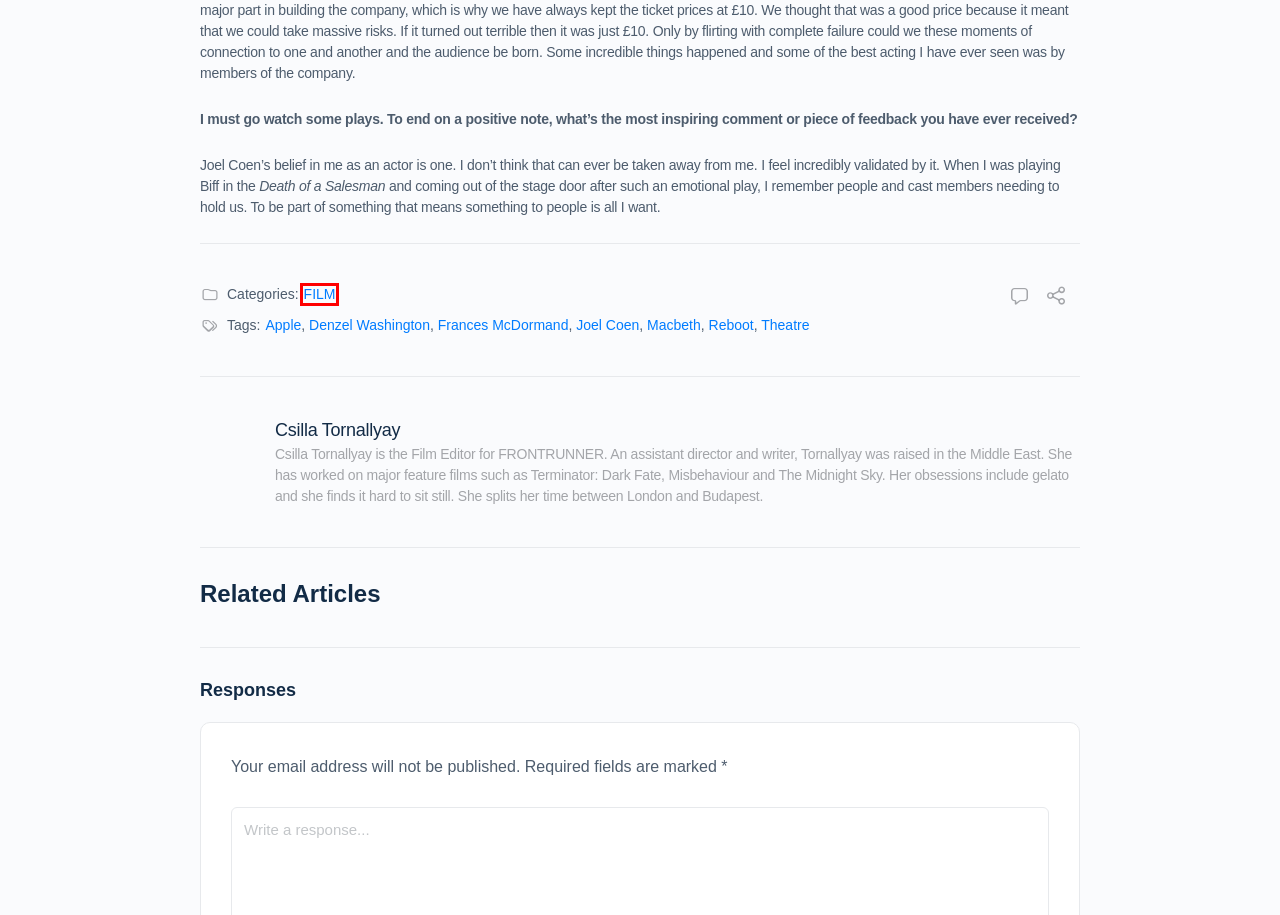You are given a screenshot of a webpage with a red rectangle bounding box around an element. Choose the best webpage description that matches the page after clicking the element in the bounding box. Here are the candidates:
A. Denzel Washington Archives - FRONTRUNNER
B. Theatre Archives - FRONTRUNNER
C. Frances McDormand Archives - FRONTRUNNER
D. FILM Archives - FRONTRUNNER
E. Apple Archives - FRONTRUNNER
F. Joel Coen Archives - FRONTRUNNER
G. Macbeth Archives - FRONTRUNNER
H. Reboot Archives - FRONTRUNNER

D